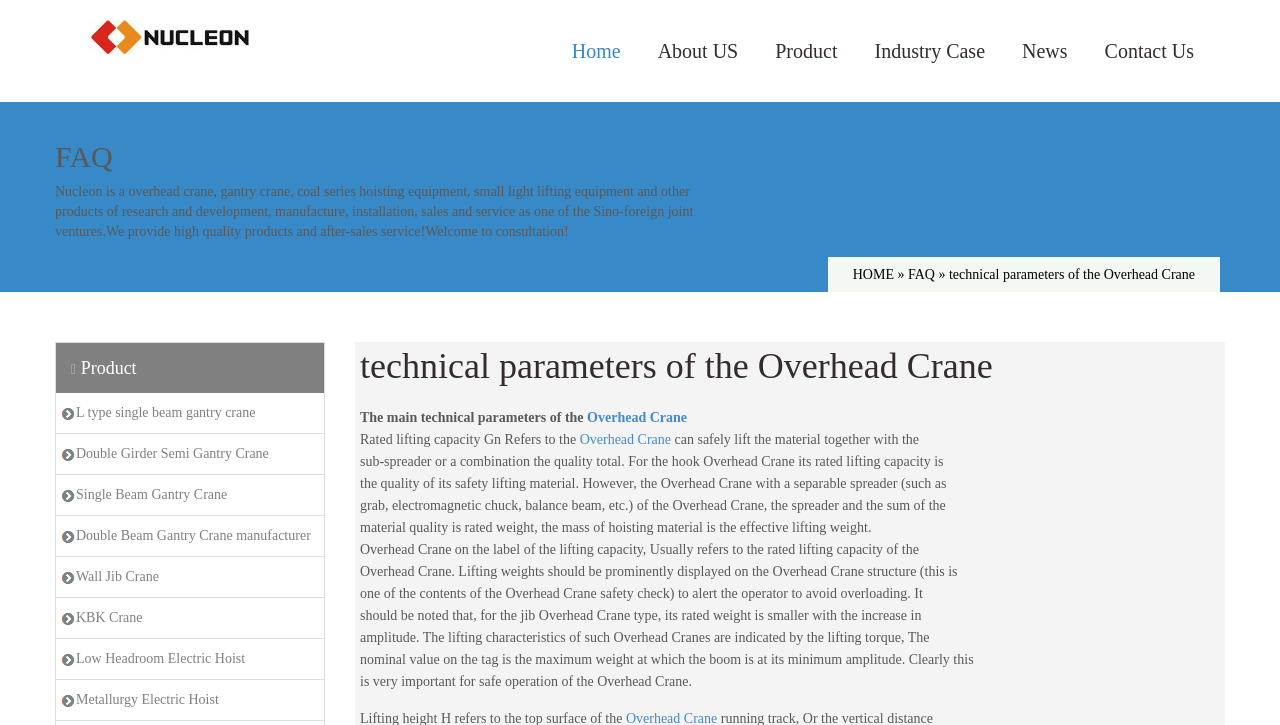Please mark the bounding box coordinates of the area that should be clicked to carry out the instruction: "Click on Home".

[0.435, 0.001, 0.497, 0.139]